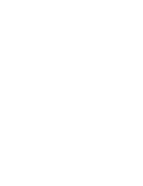What is the primary role of Gum Arabic in culinary applications?
Using the information from the image, answer the question thoroughly.

According to the caption, Gum Arabic is known for its role as a stabilizer and melting prevention agent in various culinary applications, particularly chocolates and frostings.